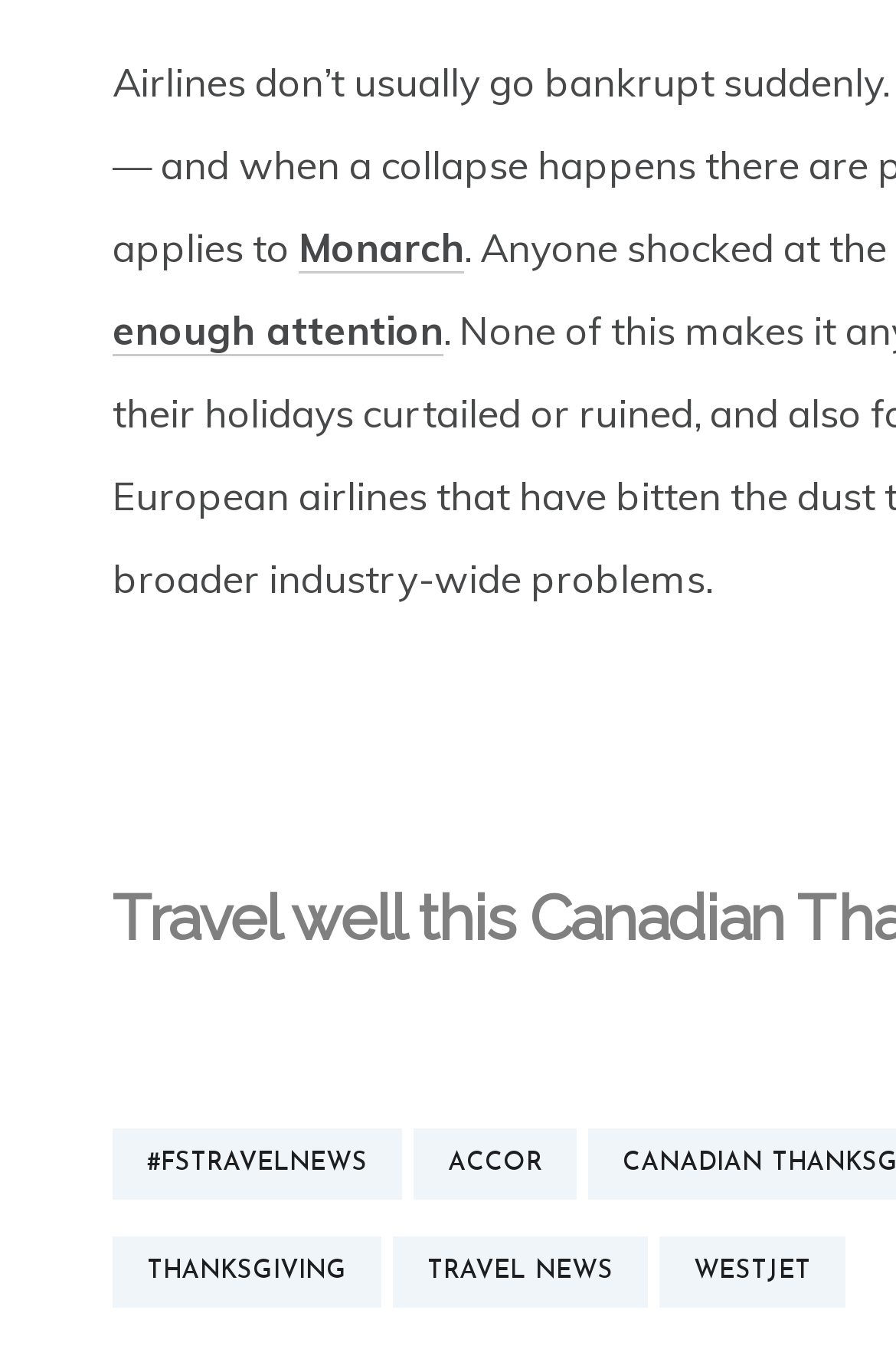Bounding box coordinates should be in the format (top-left x, top-left y, bottom-right x, bottom-right y) and all values should be floating point numbers between 0 and 1. Determine the bounding box coordinate for the UI element described as: Travel News

[0.438, 0.904, 0.723, 0.956]